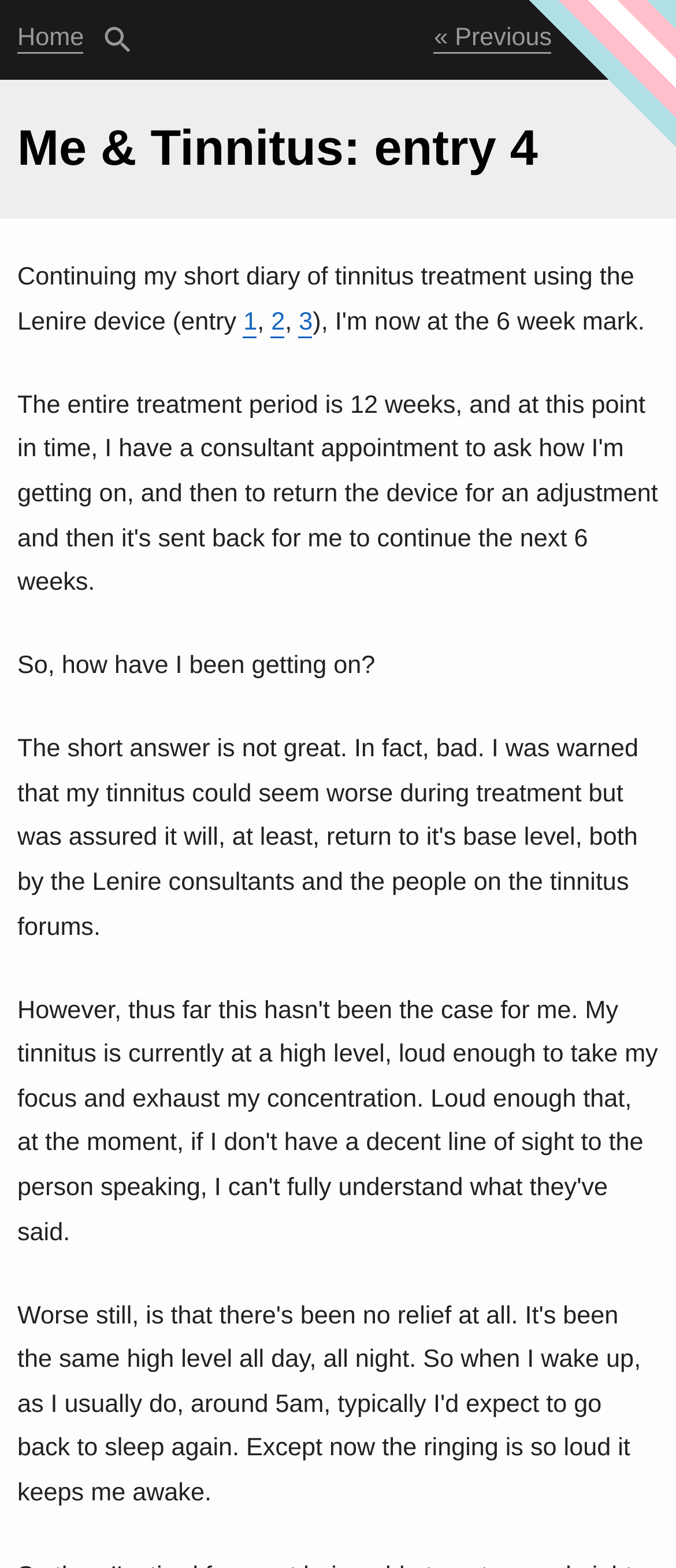Is there a search box on the webpage?
Based on the image, answer the question with a single word or brief phrase.

Yes